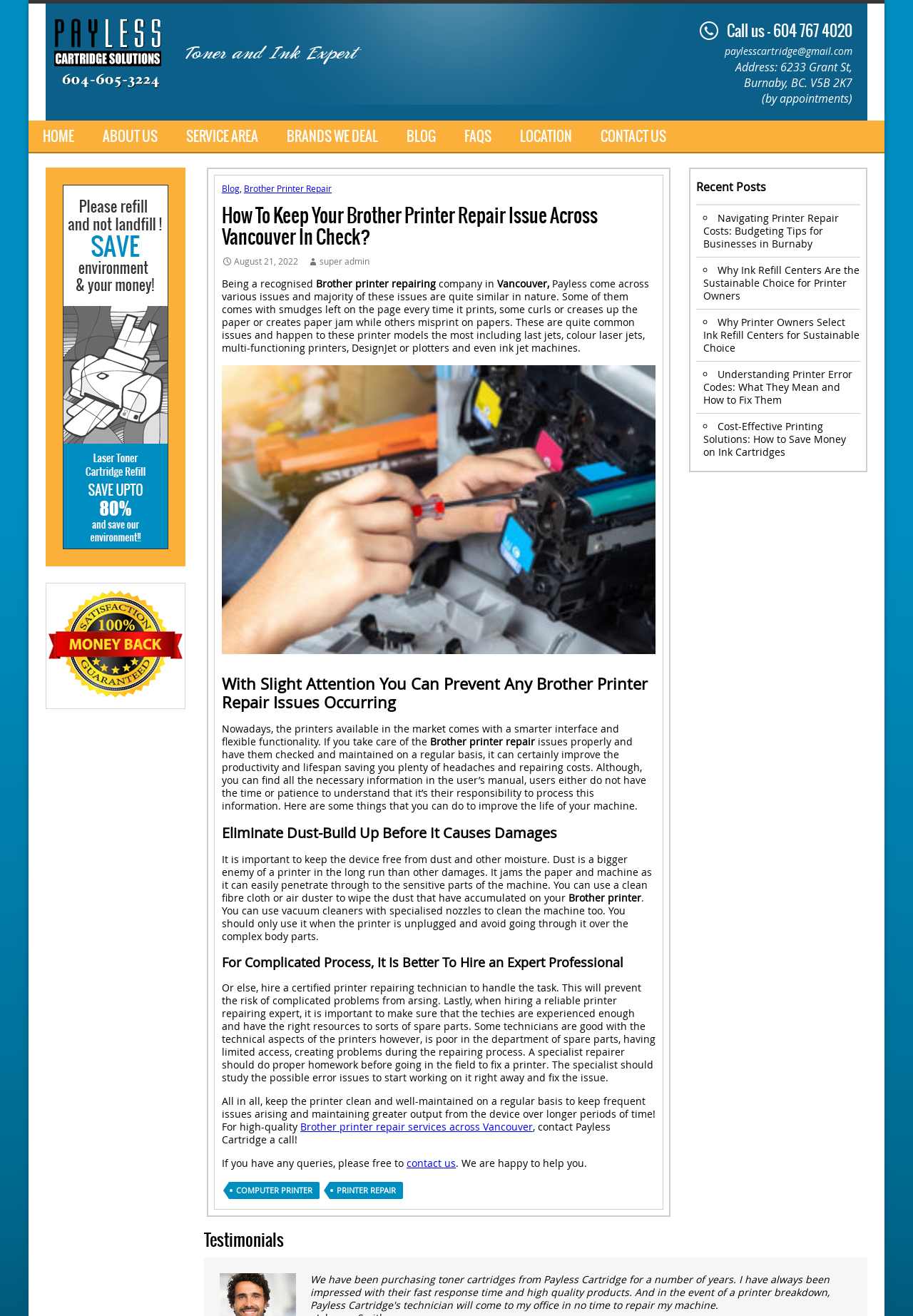Identify the bounding box coordinates of the section to be clicked to complete the task described by the following instruction: "Call the phone number". The coordinates should be four float numbers between 0 and 1, formatted as [left, top, right, bottom].

[0.796, 0.015, 0.934, 0.032]